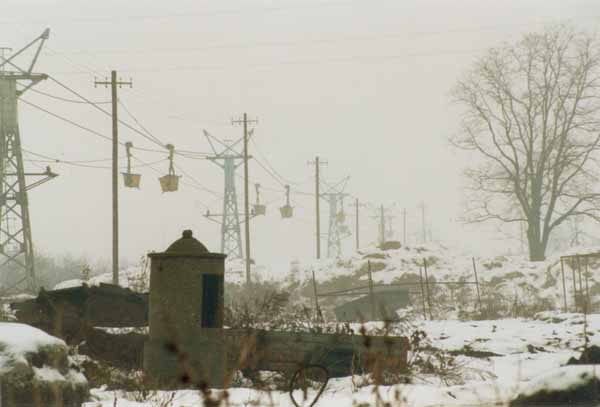Elaborate on the contents of the image in great detail.

The image captures a stark, winter landscape characterized by a mix of industrial elements and natural surroundings. In the foreground, a weathered structure resembling a small outbuilding stands amidst patches of snow, hinting at a bygone era of industry or agriculture. 

Beyond this, a series of tall electrical poles stretch out into the foggy distance, accentuated by a network of power lines that connect them. Suspended from these lines are several buckets, possibly used for transporting materials, that lend a sense of movement and purpose to the otherwise still scene. 

The background is dominated by a barren tree, its gnarled branches reaching upward, adding a touch of organic contrast against the exposed utility infrastructure. The muted colors of the photograph, primarily shades of gray and white, contribute to a sense of isolation and subdued atmosphere, evoking thoughts of the relentless cold as well as the industrious activity that once thrived in this landscape. This composition reflects a unique blend of nature and human engineering, revealing the impact of industry on the environment.